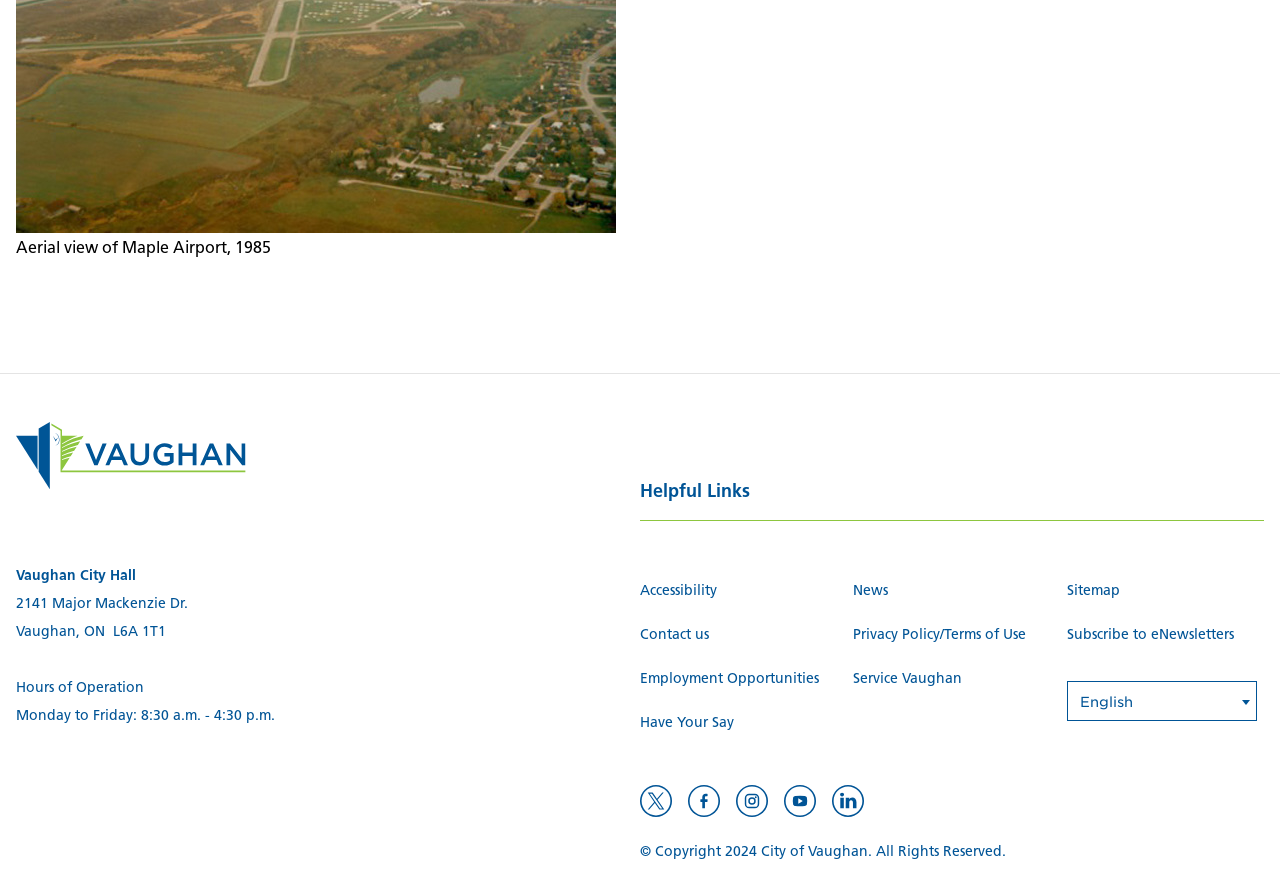What language is currently selected in the combobox?
Look at the image and provide a short answer using one word or a phrase.

English